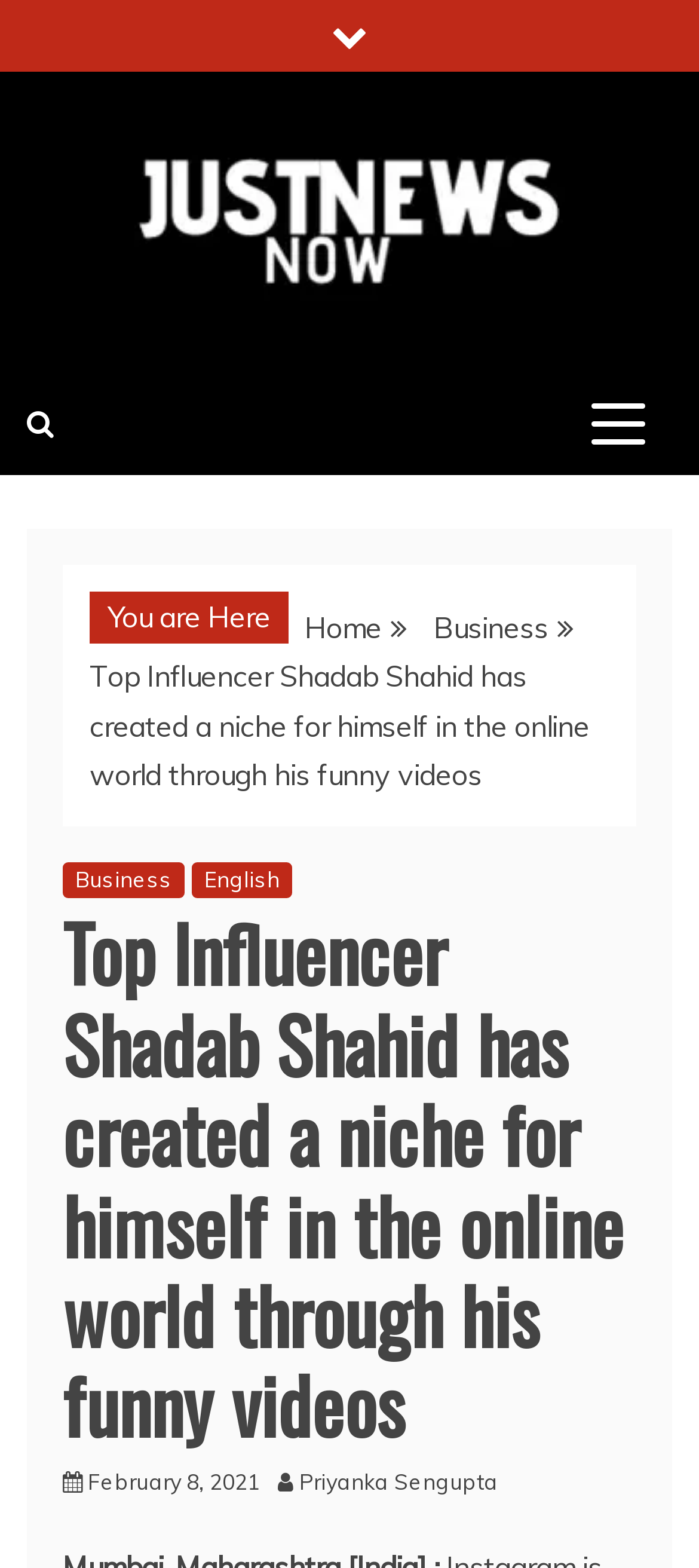What is the logo of the website?
Please answer the question with a detailed response using the information from the screenshot.

The logo of the website can be found in the top-left corner of the webpage, where it is displayed as an image with the text 'Just News Now'.